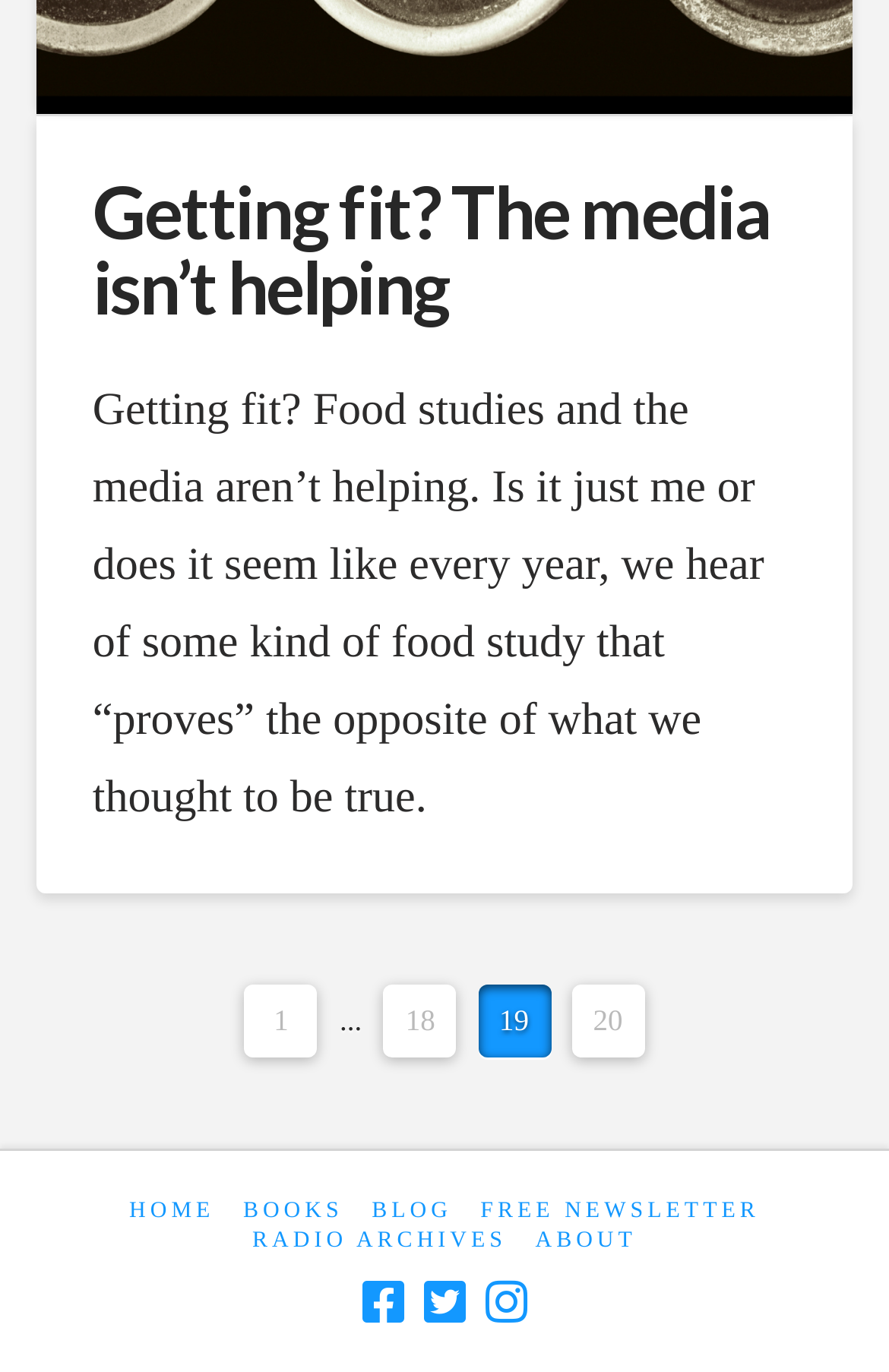What is the sequence of numbers at the bottom of the article?
Ensure your answer is thorough and detailed.

The sequence of numbers at the bottom of the article can be seen as '1', '18', '19', and '20', which might be indicating the pagination of the article.